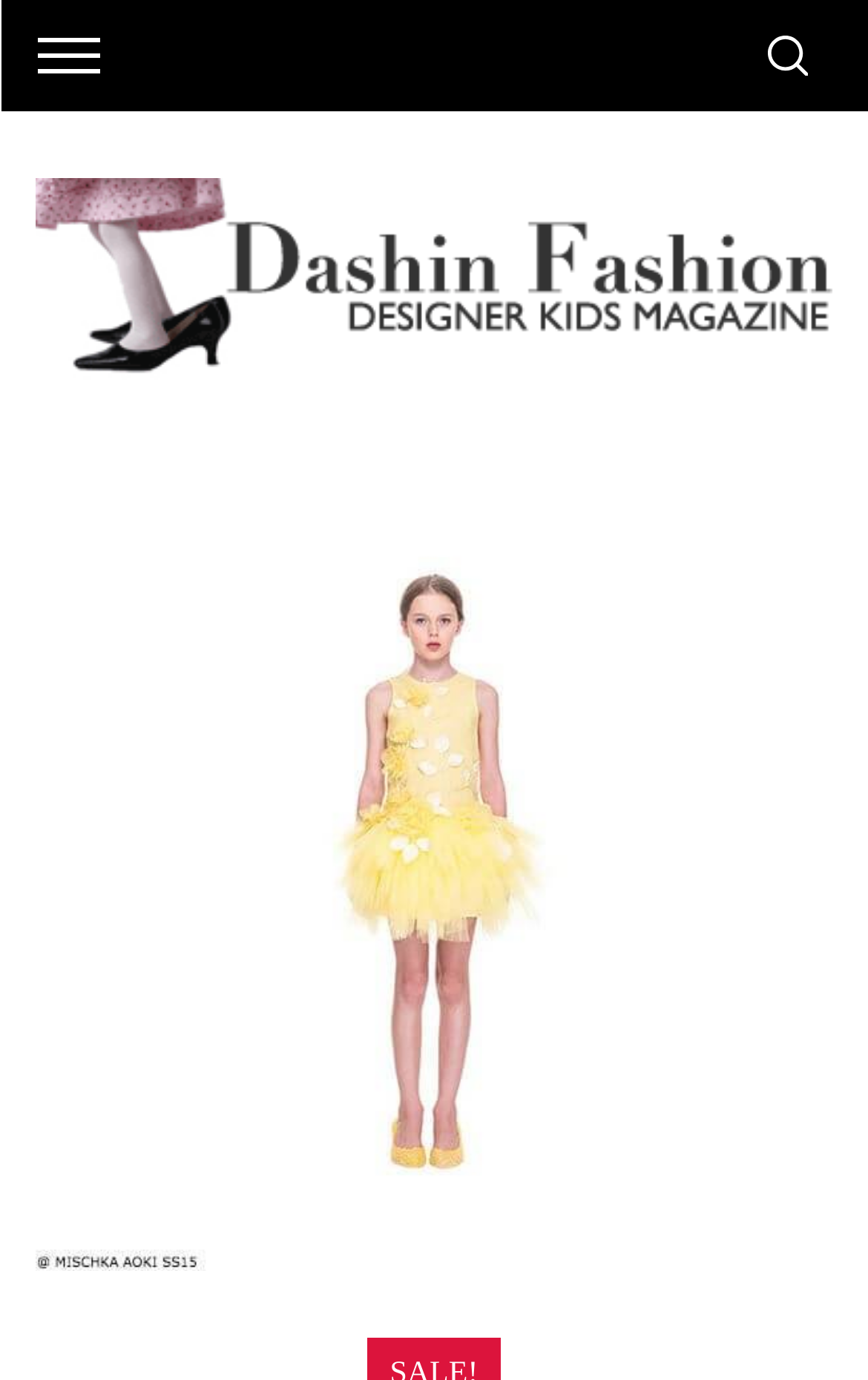Find the UI element described as: "alt="-"" and predict its bounding box coordinates. Ensure the coordinates are four float numbers between 0 and 1, [left, top, right, bottom].

[0.04, 0.129, 0.96, 0.294]